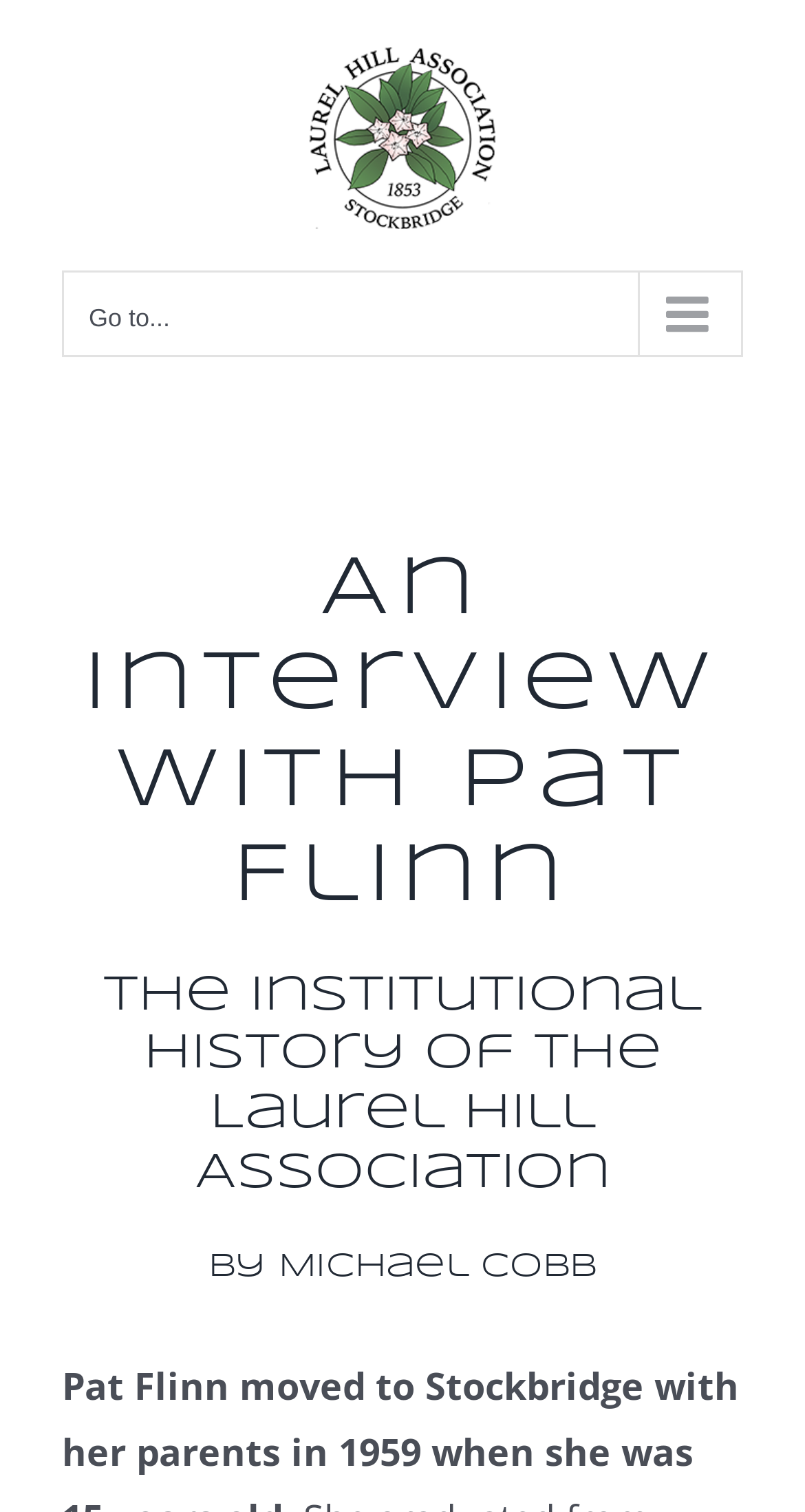Predict the bounding box of the UI element based on this description: "alt="Laurel Hill Association Logo"".

[0.385, 0.027, 0.615, 0.152]